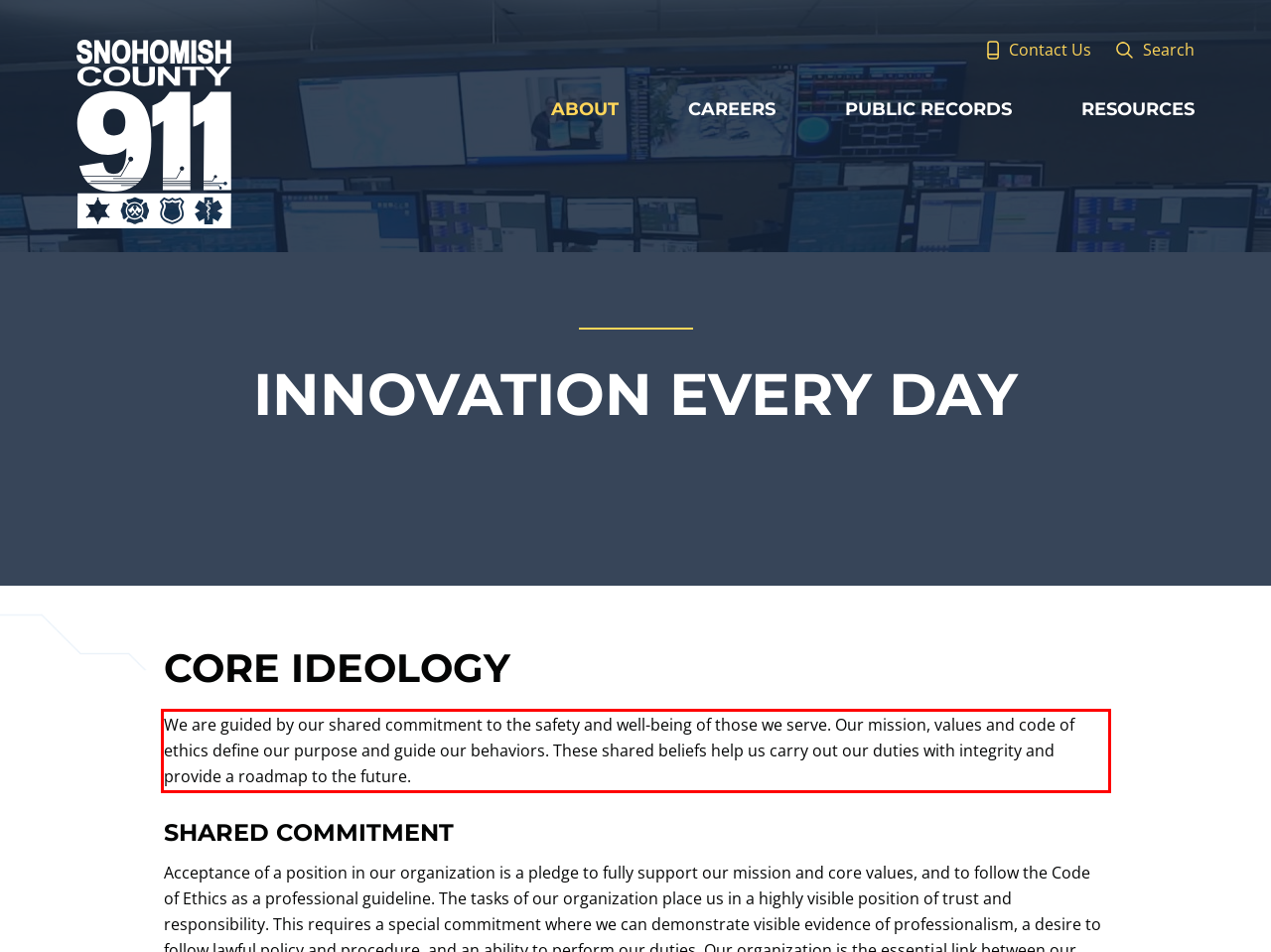You are provided with a screenshot of a webpage that includes a UI element enclosed in a red rectangle. Extract the text content inside this red rectangle.

We are guided by our shared commitment to the safety and well-being of those we serve. Our mission, values and code of ethics define our purpose and guide our behaviors. These shared beliefs help us carry out our duties with integrity and provide a roadmap to the future.